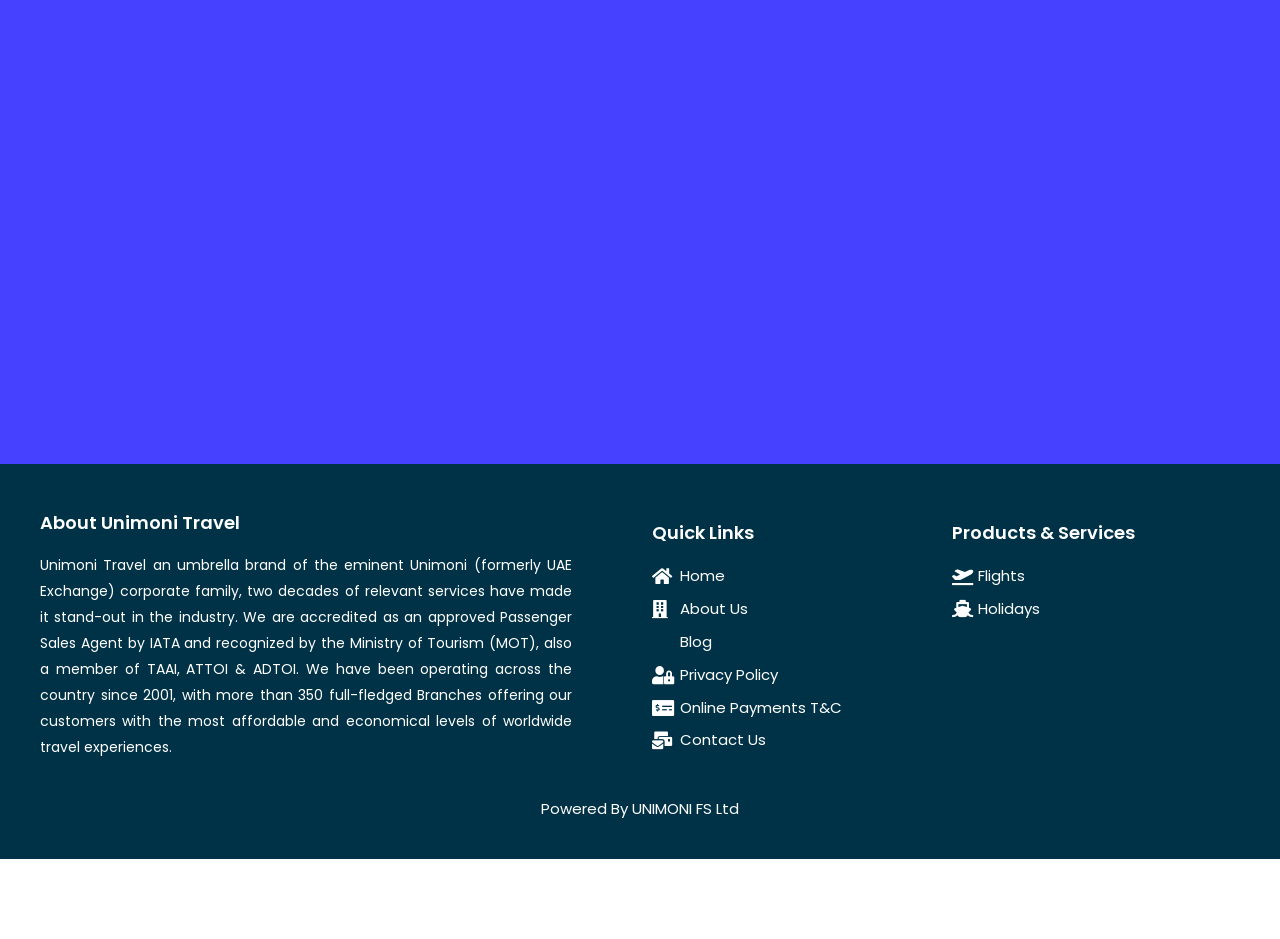Find the bounding box coordinates for the area that should be clicked to accomplish the instruction: "View the 'INDUSTRY NEWS'".

None